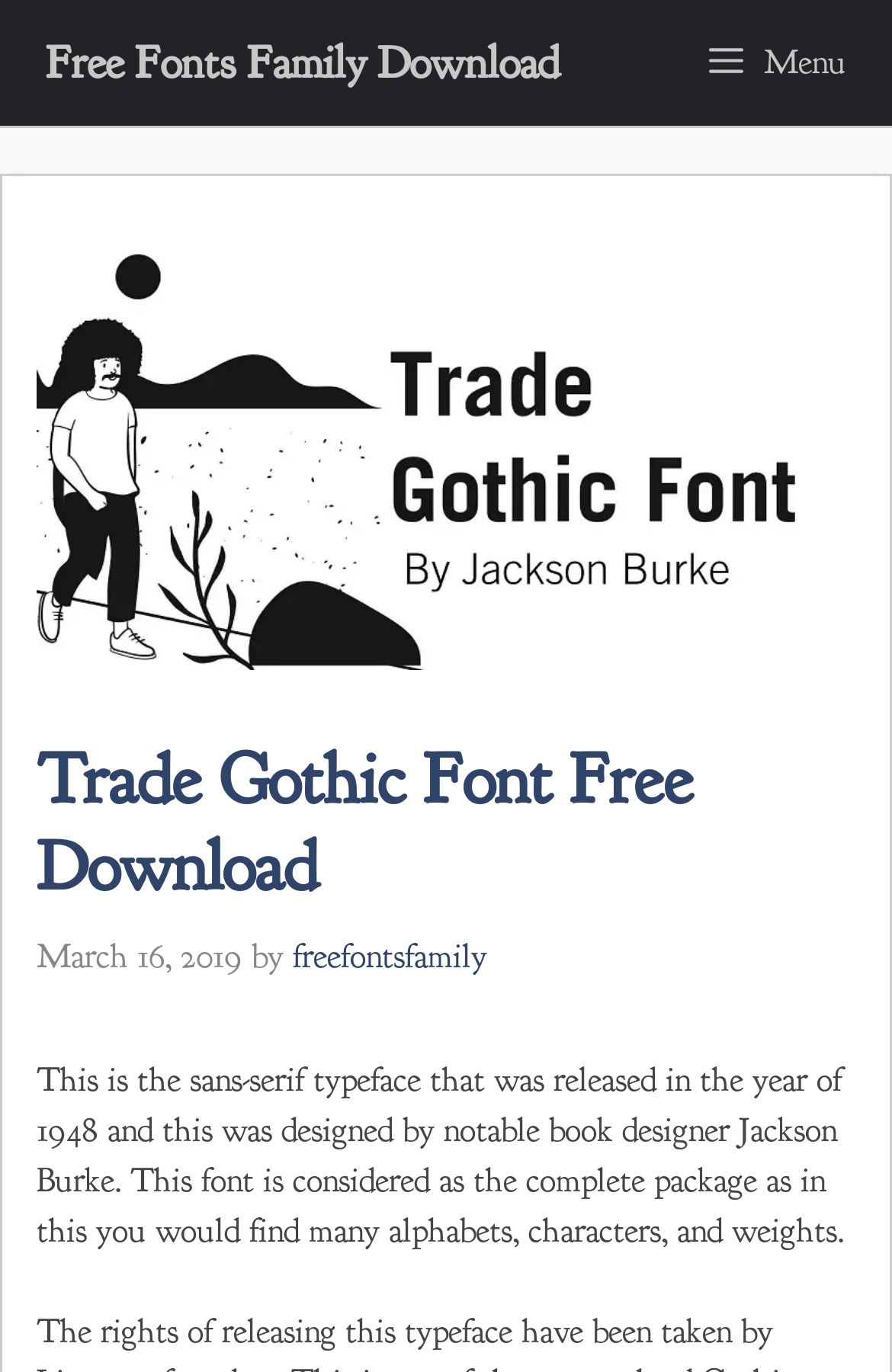Who designed Trade Gothic Font?
Kindly give a detailed and elaborate answer to the question.

I found the answer by reading the text content of the webpage, specifically the sentence 'This is the sans-serif typeface that was released in the year of 1948 and this was designed by notable book designer Jackson Burke.'